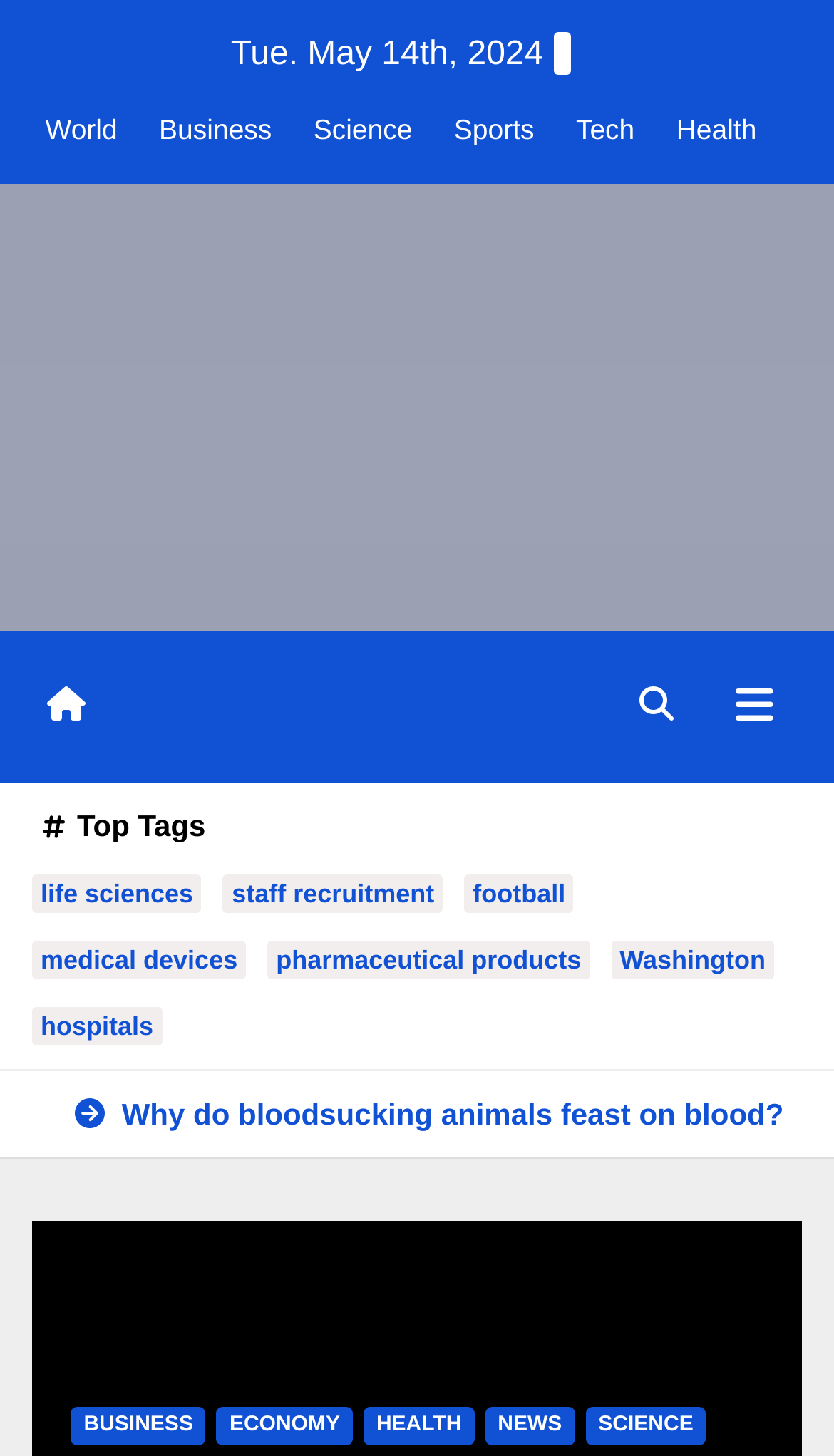Please examine the image and provide a detailed answer to the question: What is the title of the article with a bloodsucking animal?

The article with a bloodsucking animal is located in the main content area, and its title is 'Why do bloodsucking animals feast on blood?'.